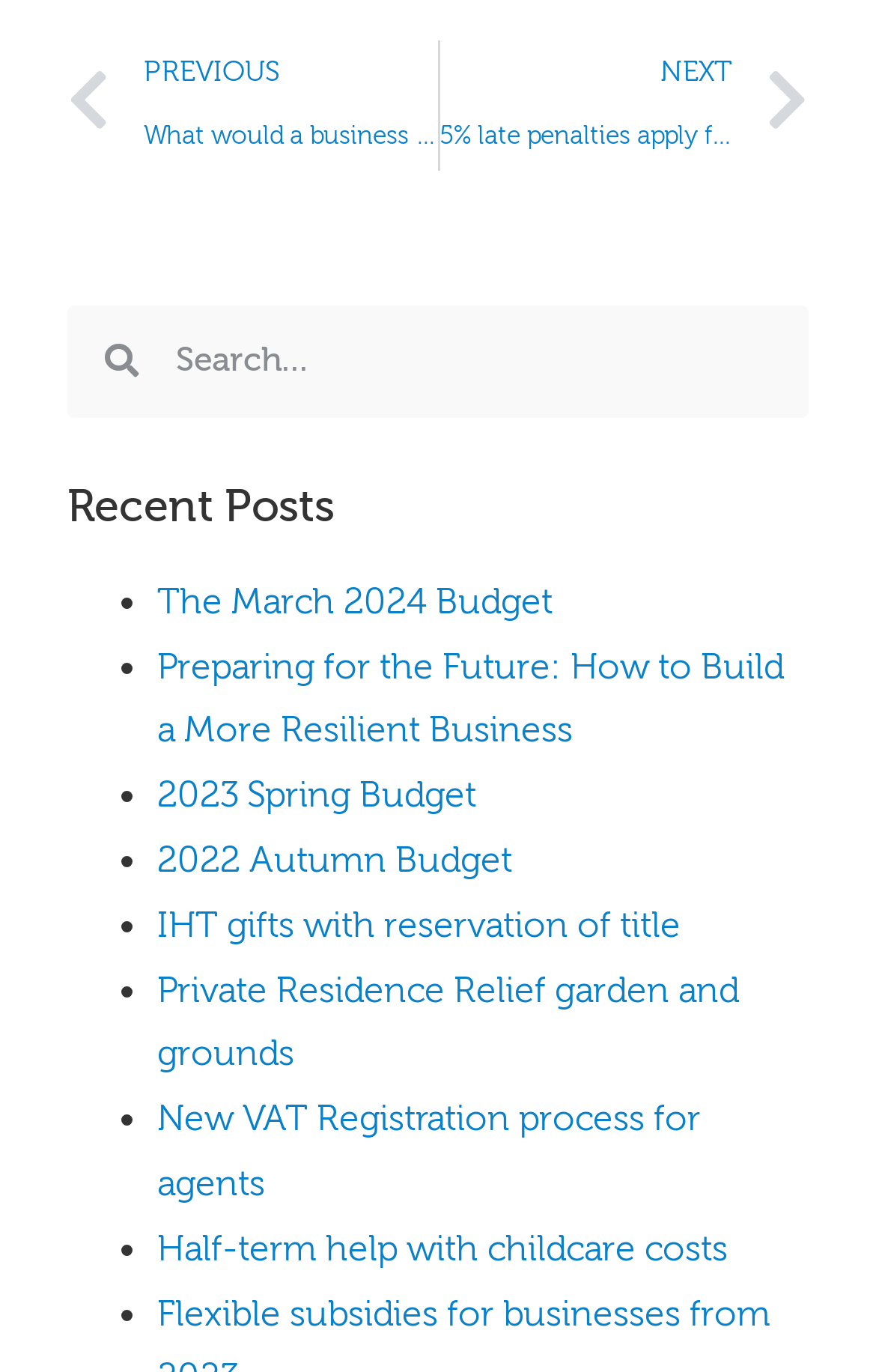Using the provided element description "The March 2024 Budget", determine the bounding box coordinates of the UI element.

[0.179, 0.424, 0.631, 0.453]